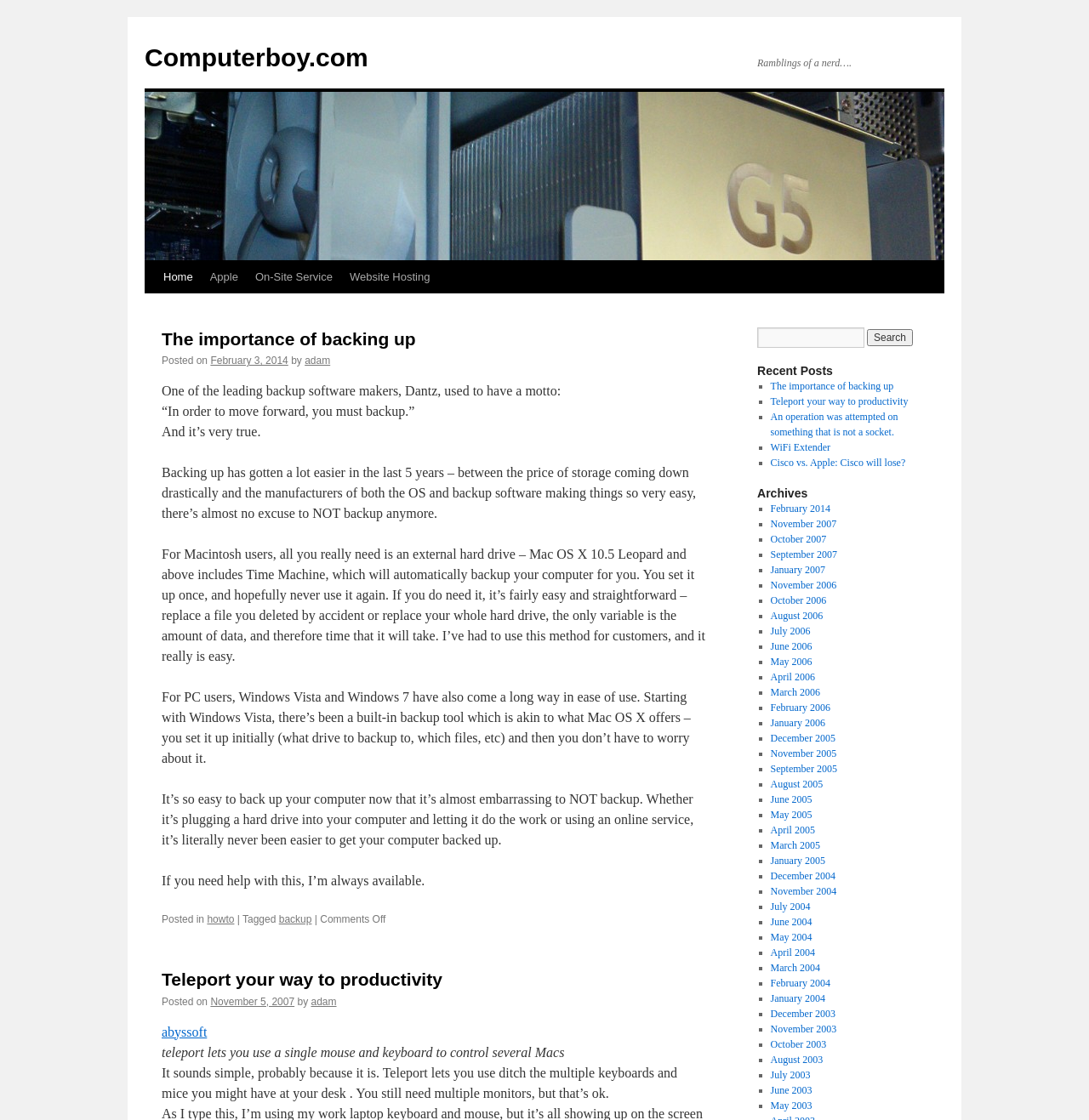Please provide the bounding box coordinates for the element that needs to be clicked to perform the following instruction: "View the 'Archives'". The coordinates should be given as four float numbers between 0 and 1, i.e., [left, top, right, bottom].

[0.695, 0.434, 0.852, 0.447]